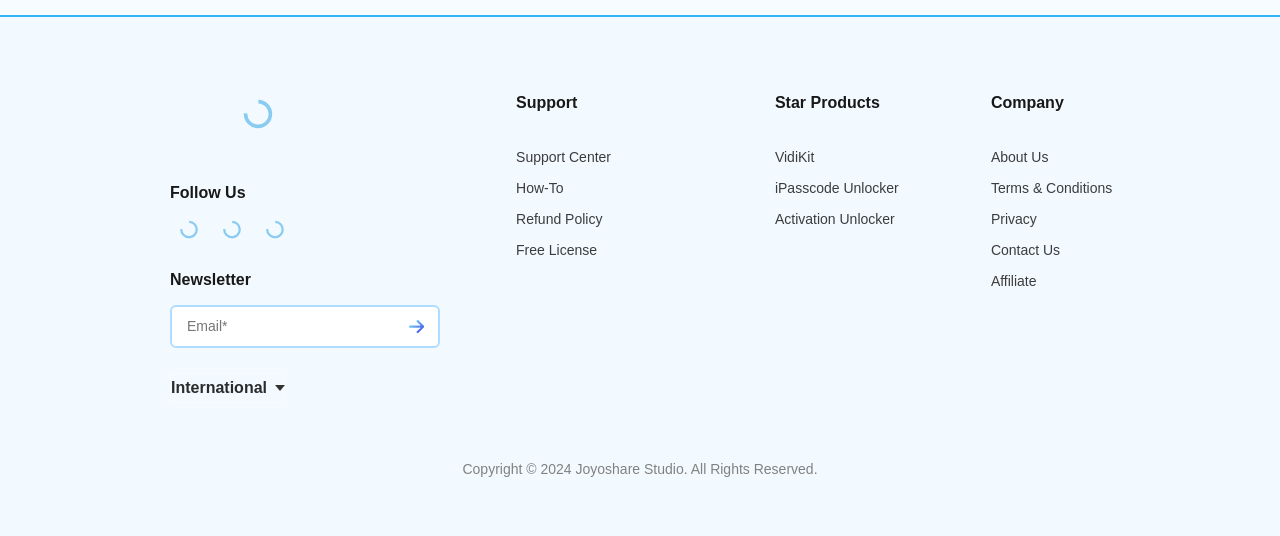Determine the bounding box coordinates for the clickable element to execute this instruction: "Visit the Support Center". Provide the coordinates as four float numbers between 0 and 1, i.e., [left, top, right, bottom].

[0.403, 0.277, 0.477, 0.311]